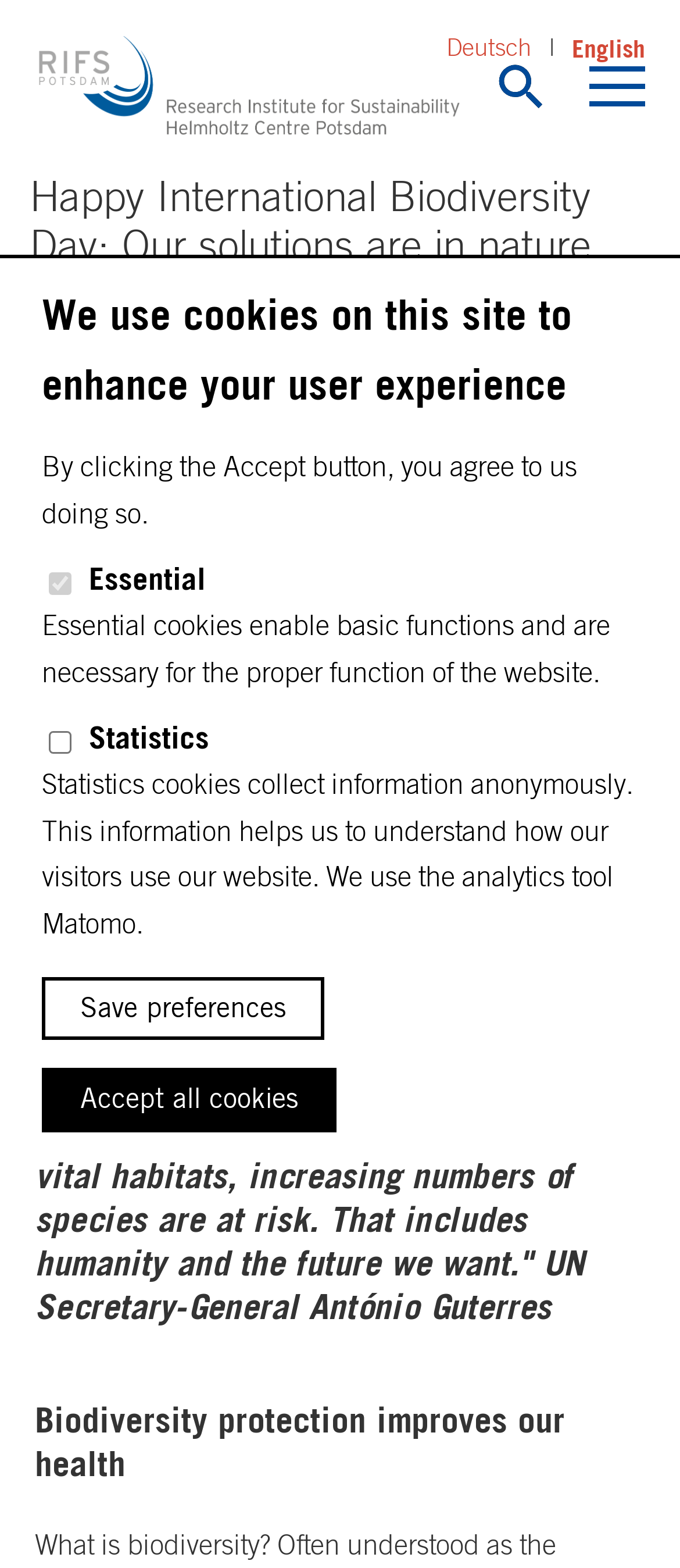Please find the bounding box coordinates of the element's region to be clicked to carry out this instruction: "Share".

[0.326, 0.582, 0.408, 0.617]